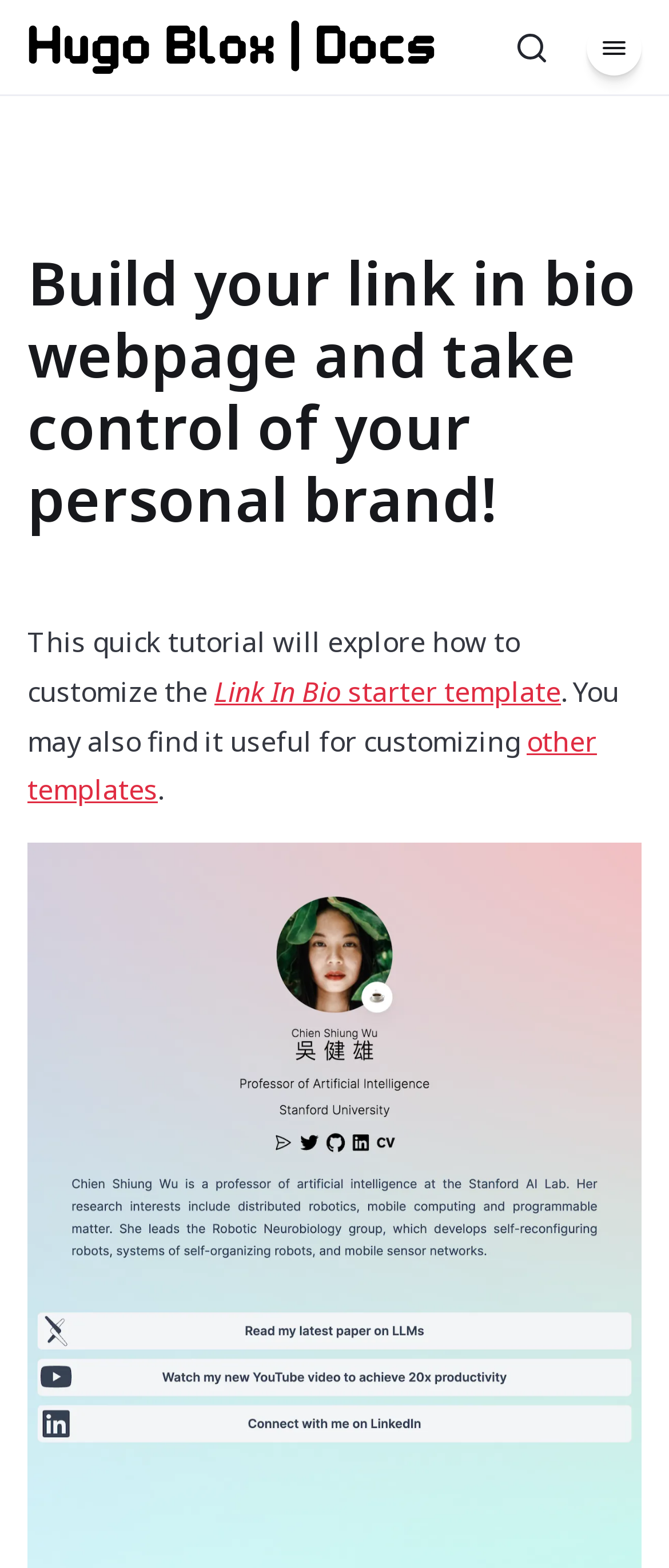Provide the bounding box coordinates of the HTML element described by the text: "Link In Bio starter template".

[0.321, 0.429, 0.838, 0.453]